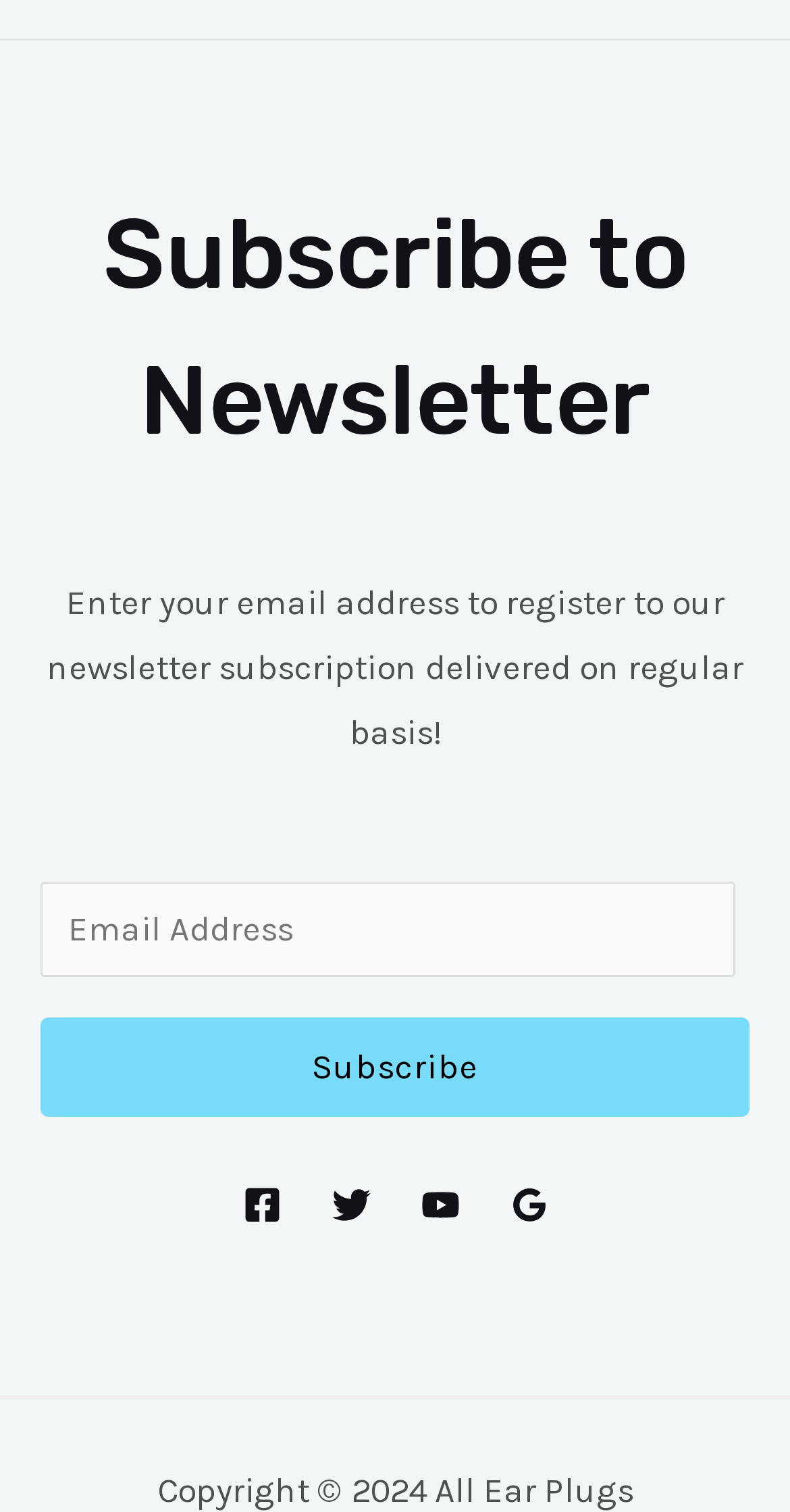How many social media links are present?
Please provide a detailed and comprehensive answer to the question.

There are four social media links present, namely Facebook, Twitter, YouTube, and Google, each represented by an image and a link.